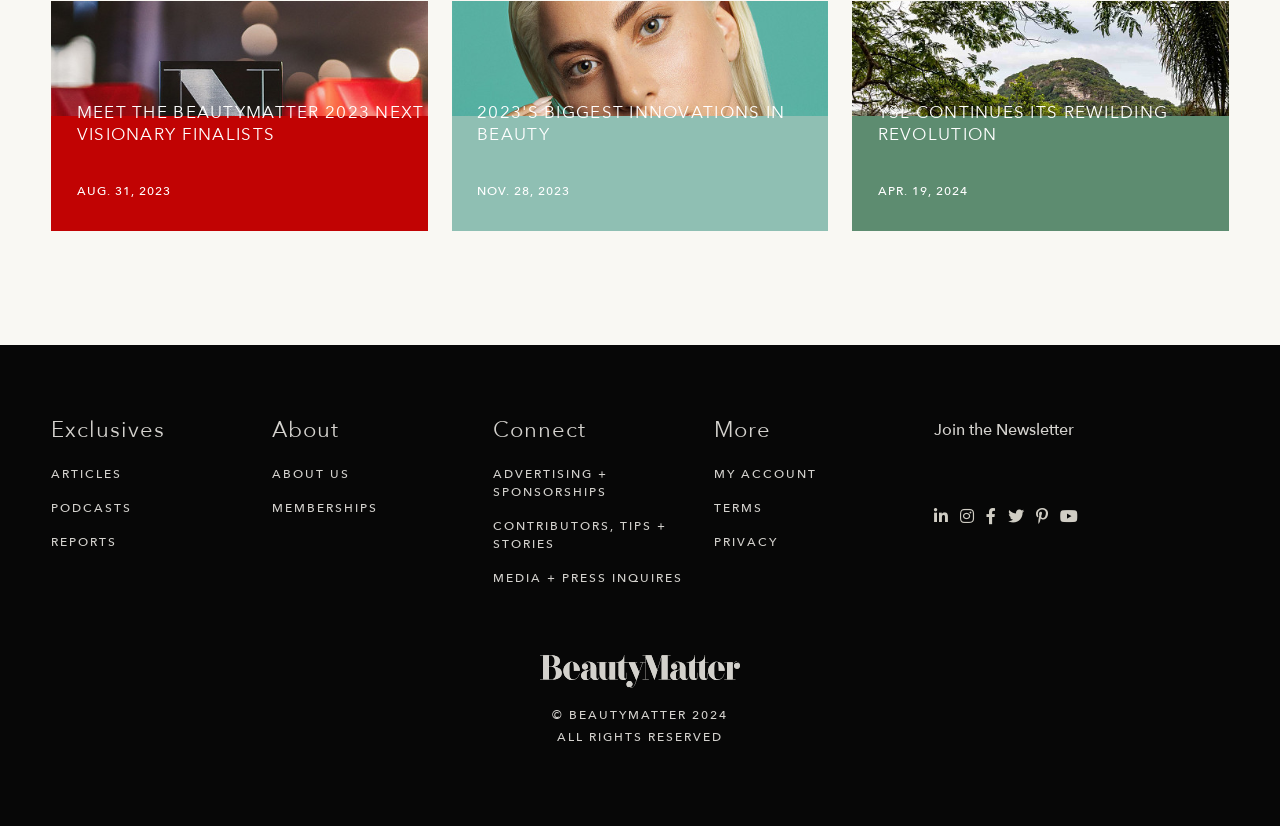Please determine the bounding box coordinates of the element to click in order to execute the following instruction: "View ARTICLES". The coordinates should be four float numbers between 0 and 1, specified as [left, top, right, bottom].

[0.04, 0.553, 0.212, 0.594]